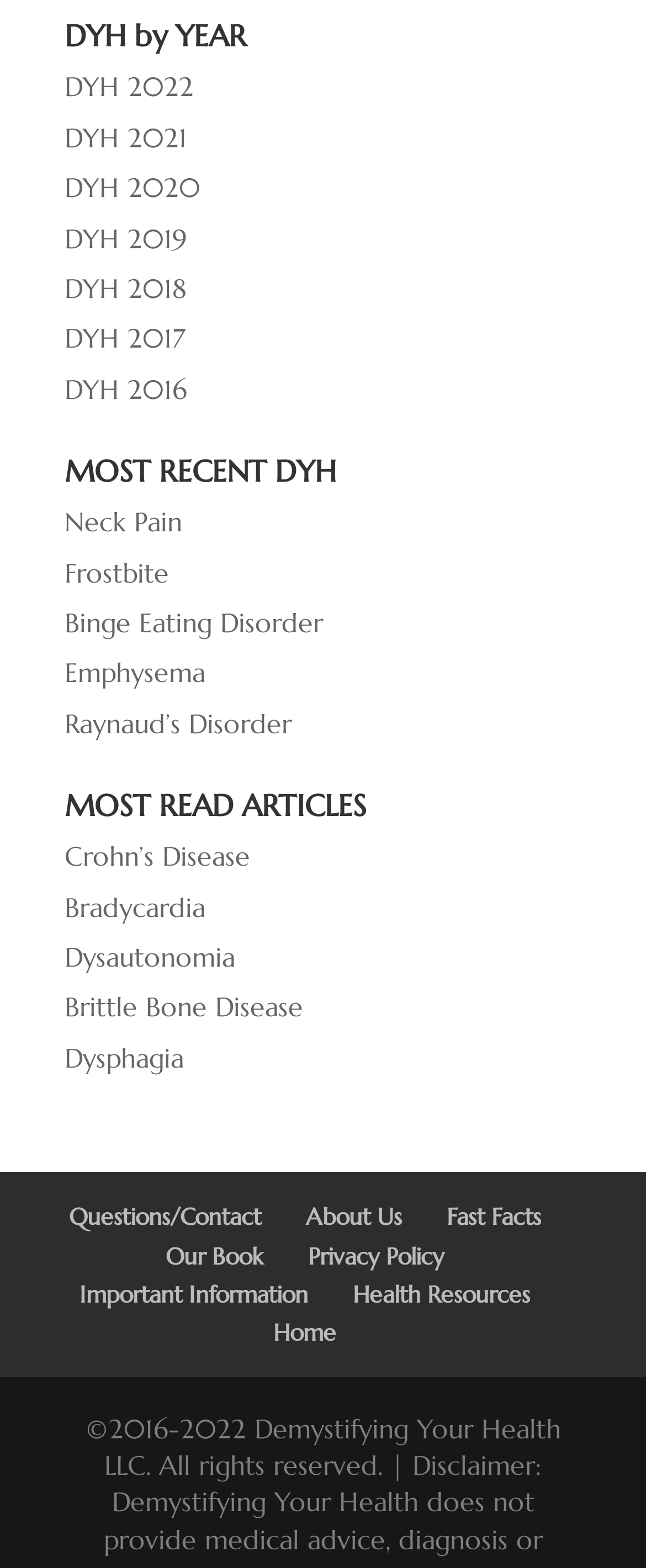Find the bounding box coordinates of the clickable area required to complete the following action: "View DYH 2022".

[0.1, 0.045, 0.3, 0.066]